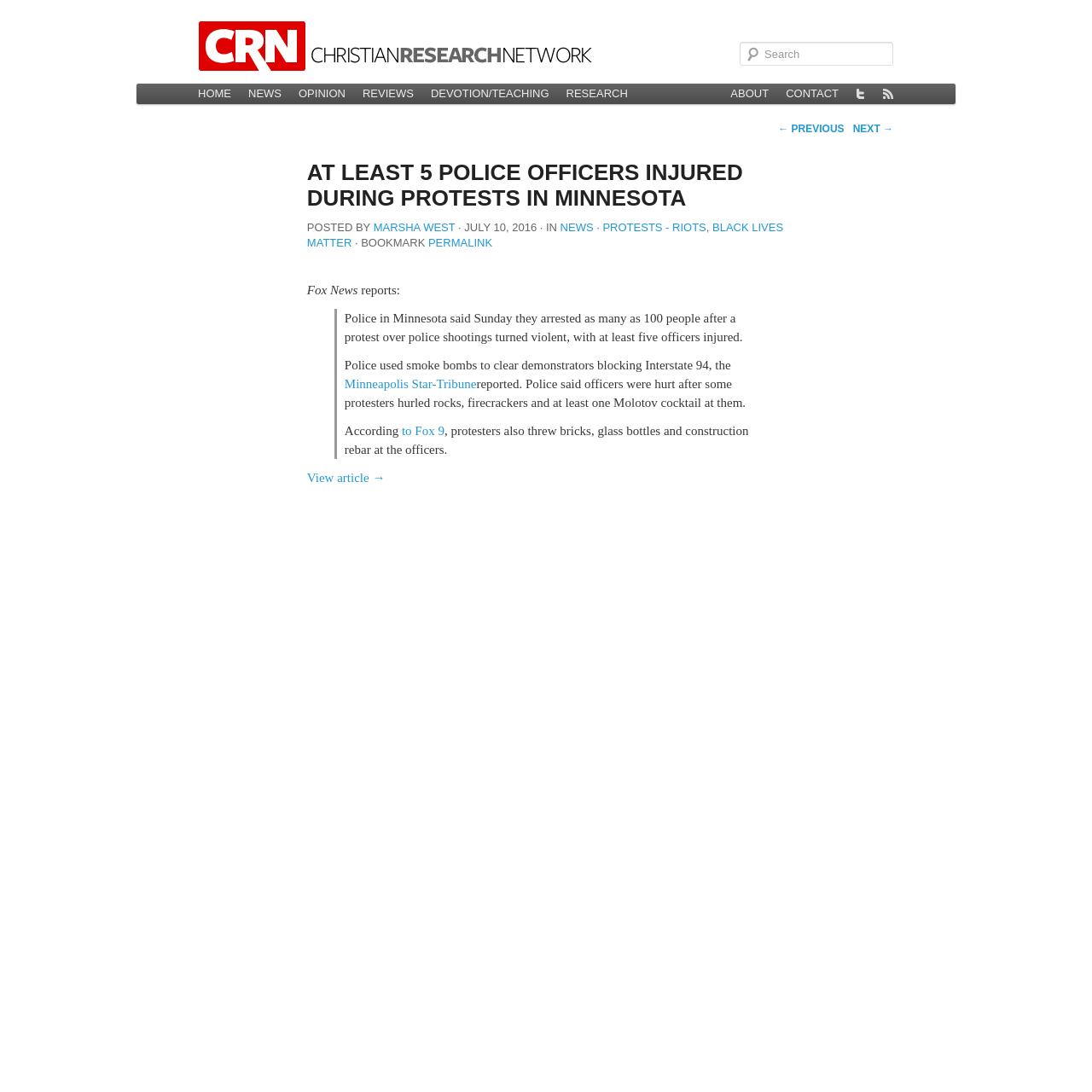Describe all the visual and textual components of the webpage comprehensively.

This webpage appears to be a news article from Christian Research Network, with the title "At least 5 police officers injured during protests in Minnesota". 

At the top of the page, there is a search bar with a "Search" button to the right. Below the search bar, there is a main menu with links to different sections of the website, including "HOME", "NEWS", "OPINION", "REVIEWS", "DEVOTION/TEACHING", and "RESEARCH". 

To the right of the main menu, there are links to "ABOUT", "CONTACT", and social media platforms like Twitter, as well as a "News feed" link. 

The main content of the webpage is an article about protests in Minnesota, with a heading that summarizes the article. Below the heading, there is information about the author and the date of the article. 

The article itself is a blockquote with several paragraphs of text, citing sources like Fox News and the Minneapolis Star-Tribune. The text describes a protest in Minnesota that turned violent, resulting in the injury of at least five police officers. 

At the bottom of the article, there is a link to "View article →", which likely leads to a more detailed version of the article.